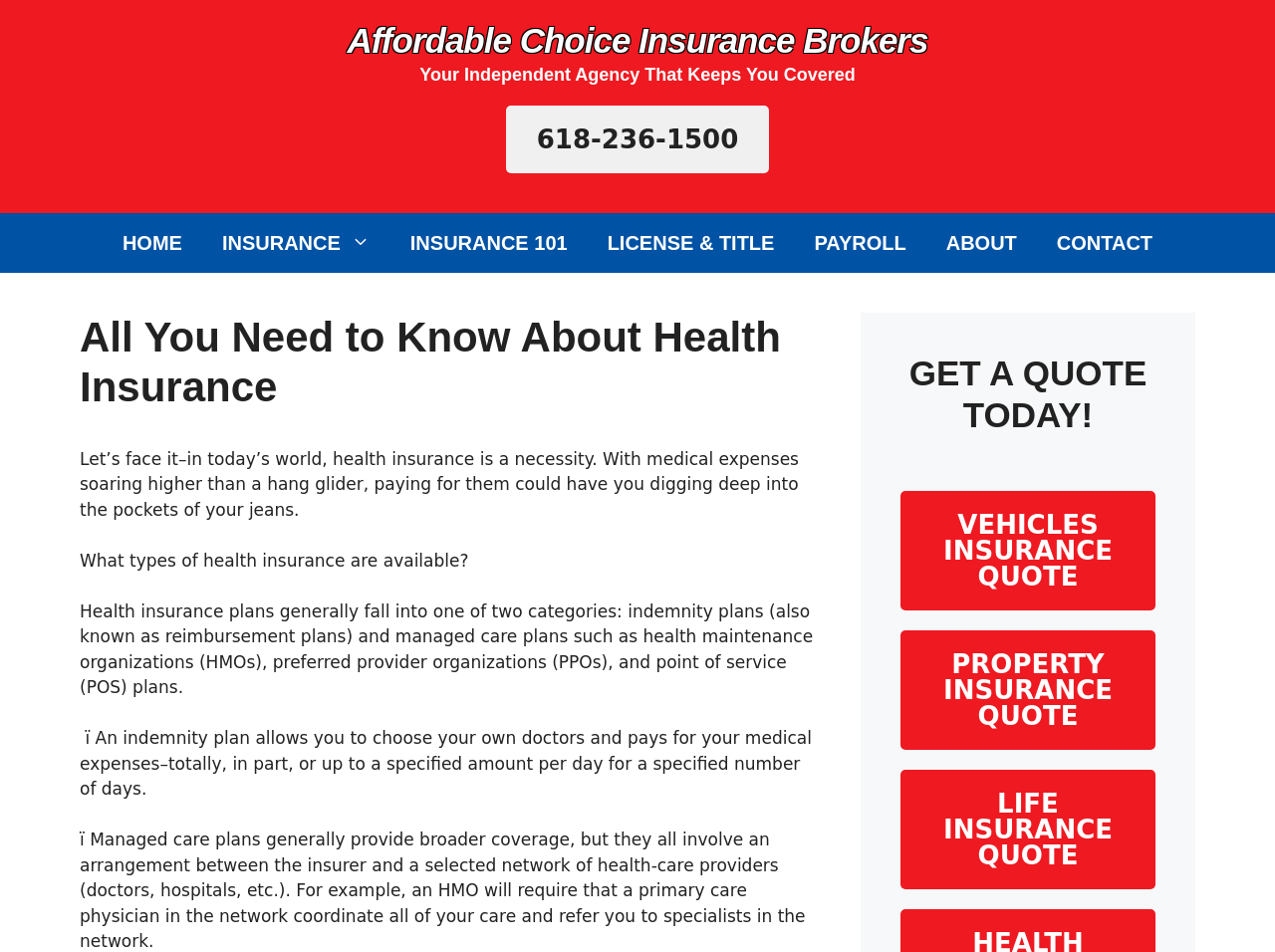Identify the bounding box of the HTML element described here: "License & Title". Provide the coordinates as four float numbers between 0 and 1: [left, top, right, bottom].

[0.461, 0.224, 0.623, 0.287]